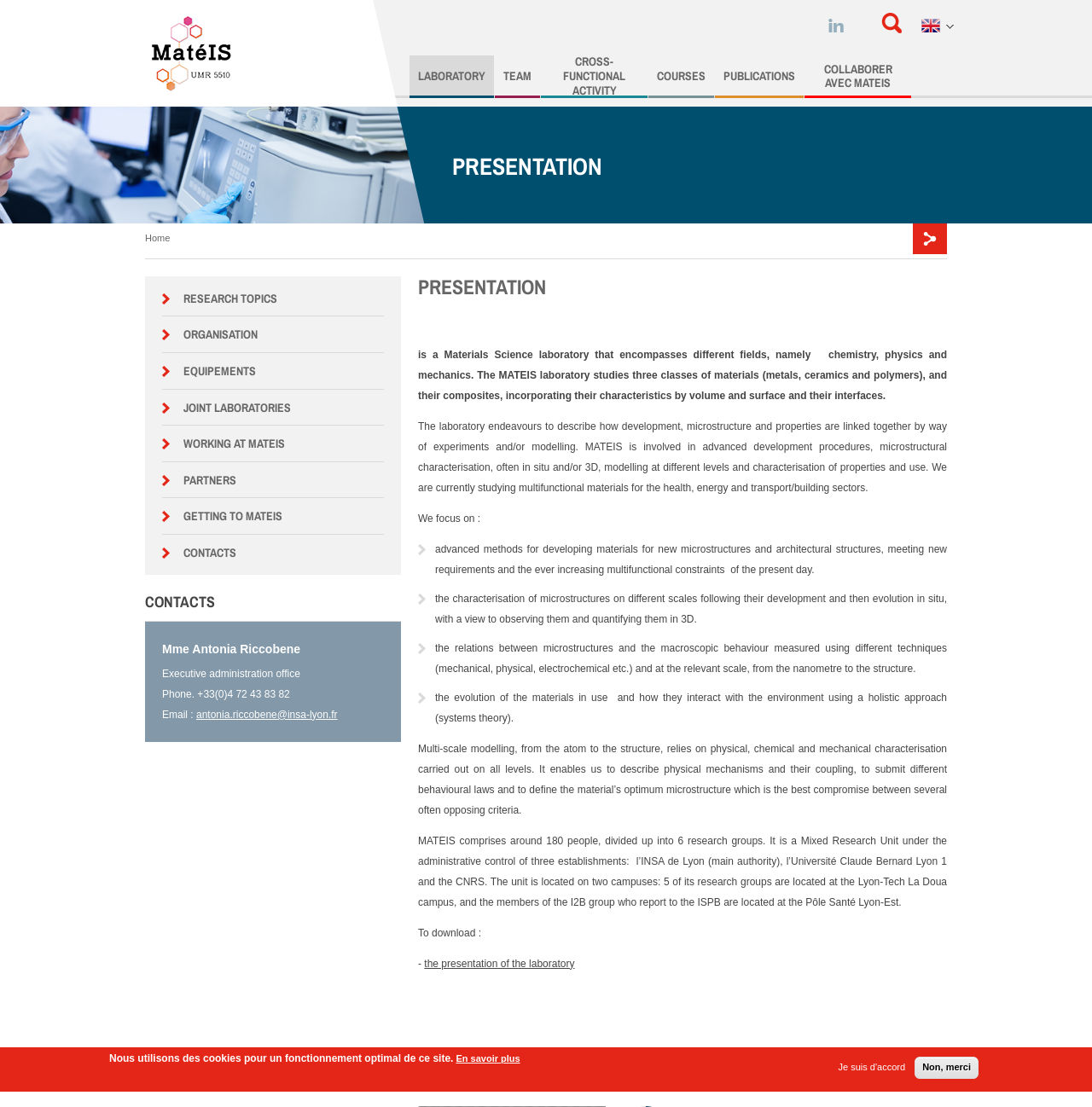Bounding box coordinates are specified in the format (top-left x, top-left y, bottom-right x, bottom-right y). All values are floating point numbers bounded between 0 and 1. Please provide the bounding box coordinate of the region this sentence describes: Je suis d'accord

[0.761, 0.959, 0.835, 0.97]